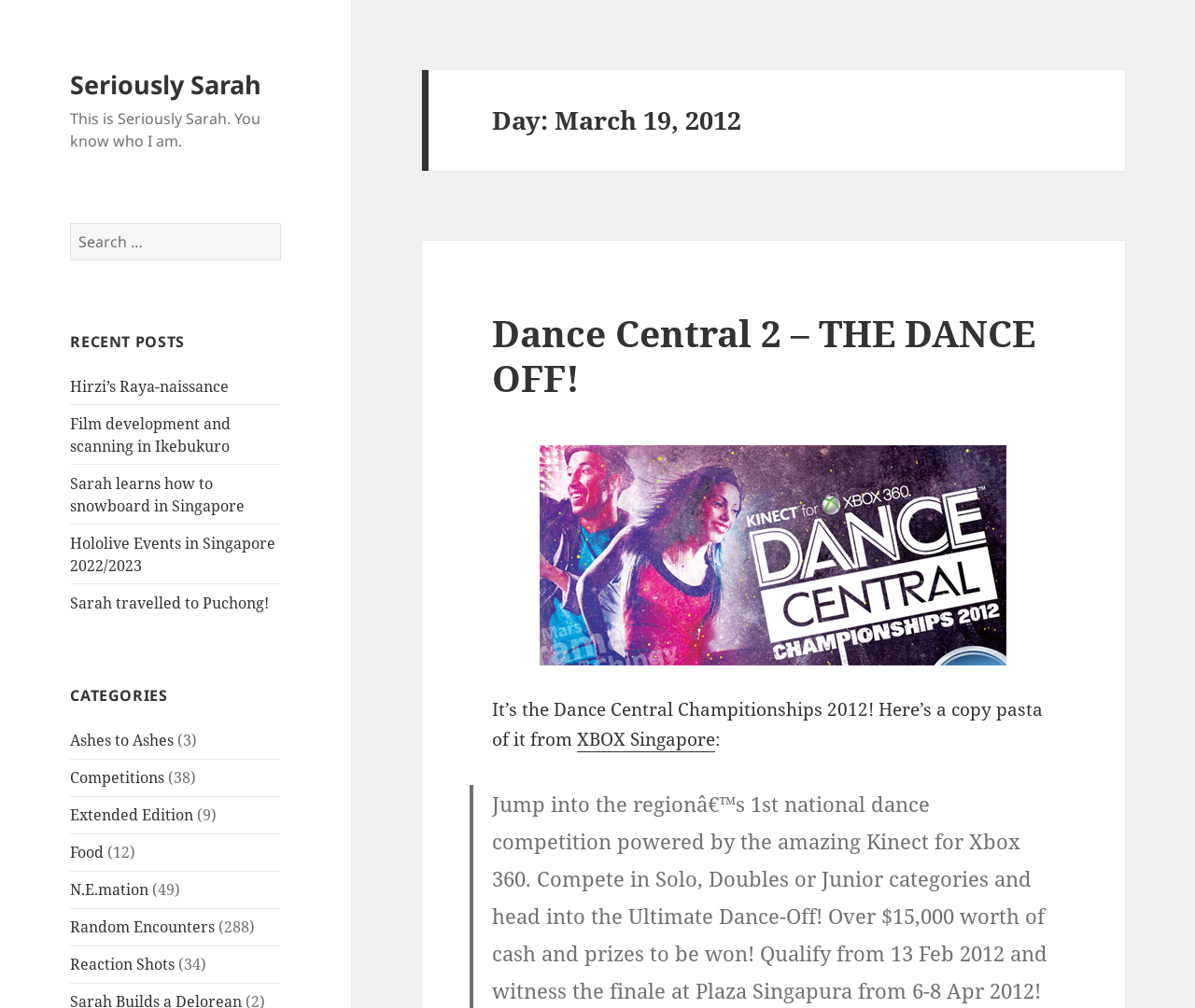Examine the image and give a thorough answer to the following question:
What is the purpose of the search box?

The search box is located at the top of the page, and it has a static text 'Search for:' next to it. This suggests that the purpose of the search box is to allow users to search for specific content within the blog.